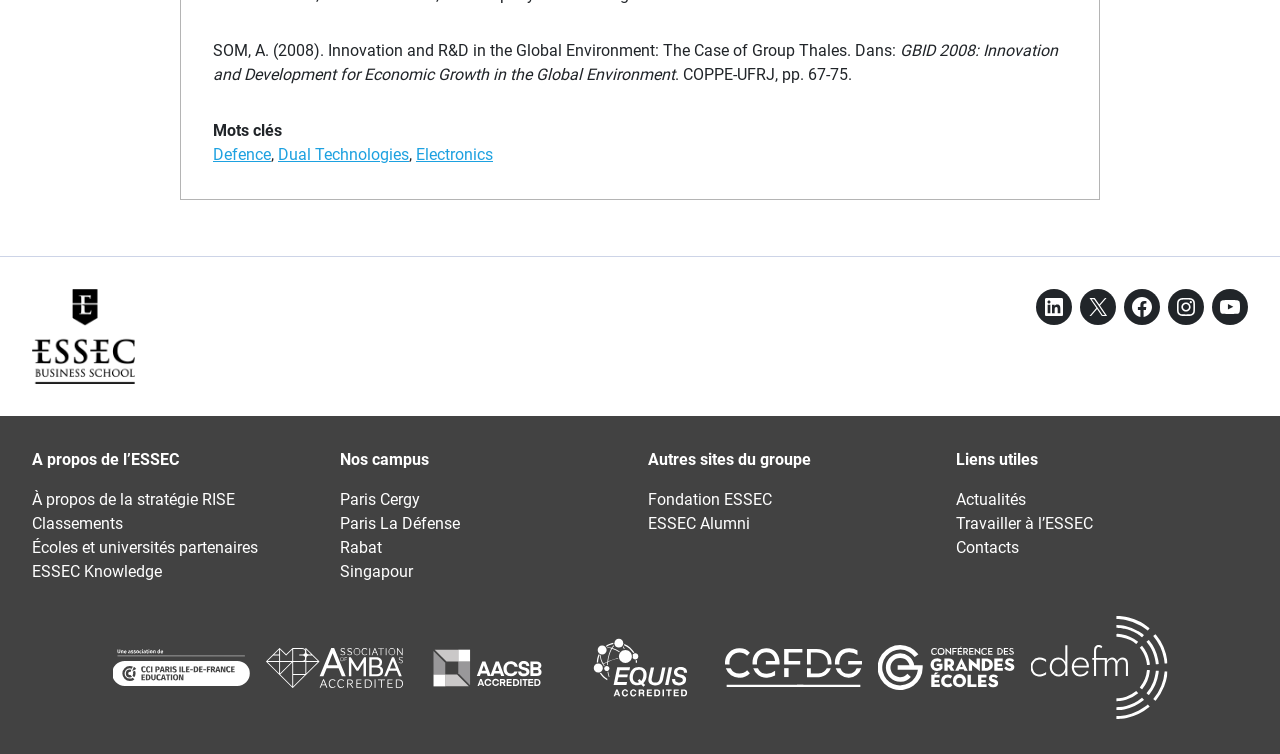Locate the UI element described as follows: "Paris Cergy". Return the bounding box coordinates as four float numbers between 0 and 1 in the order [left, top, right, bottom].

[0.266, 0.65, 0.328, 0.675]